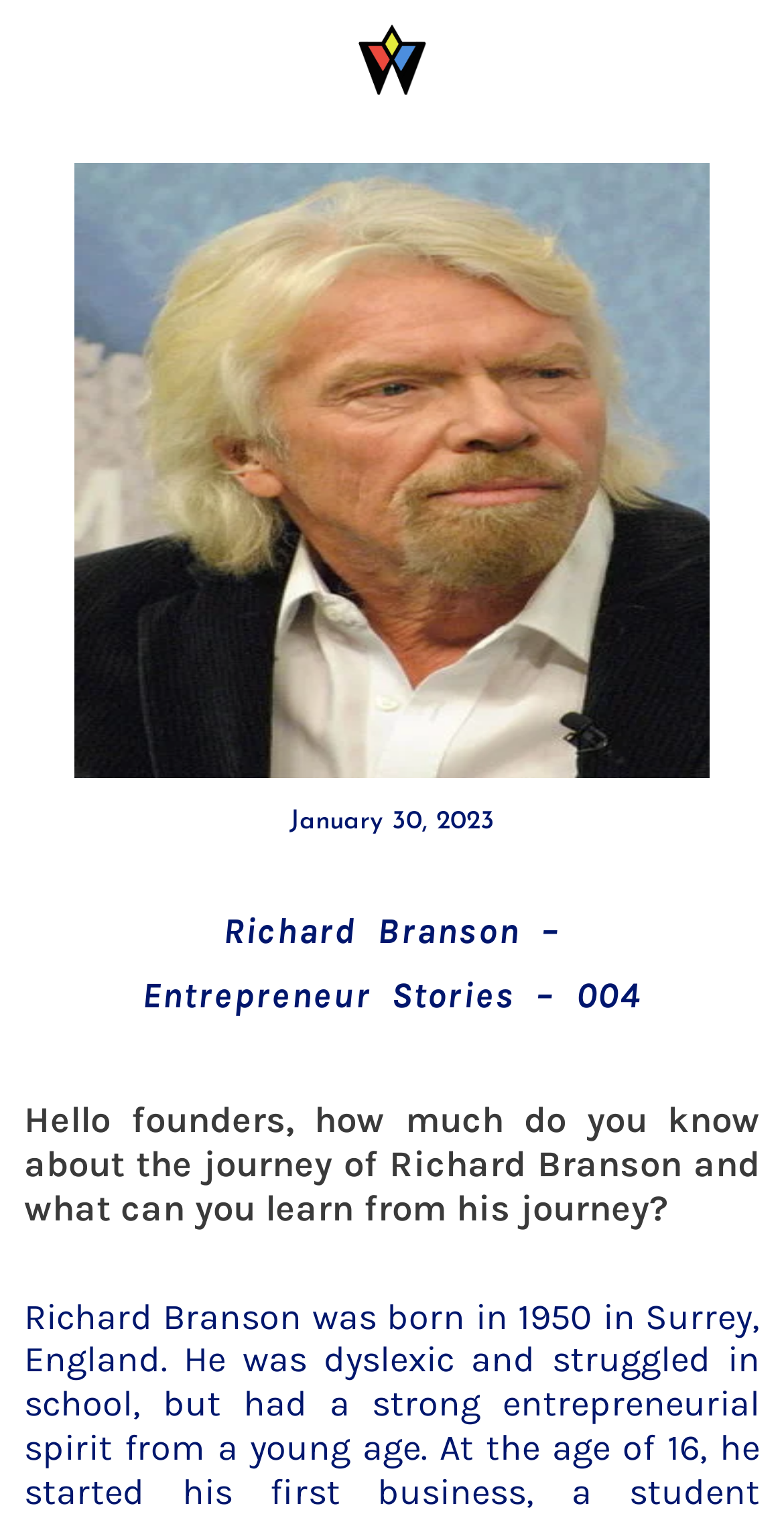Return the bounding box coordinates of the UI element that corresponds to this description: "alt="Work Theater Favicon"". The coordinates must be given as four float numbers in the range of 0 and 1, [left, top, right, bottom].

[0.447, 0.013, 0.553, 0.067]